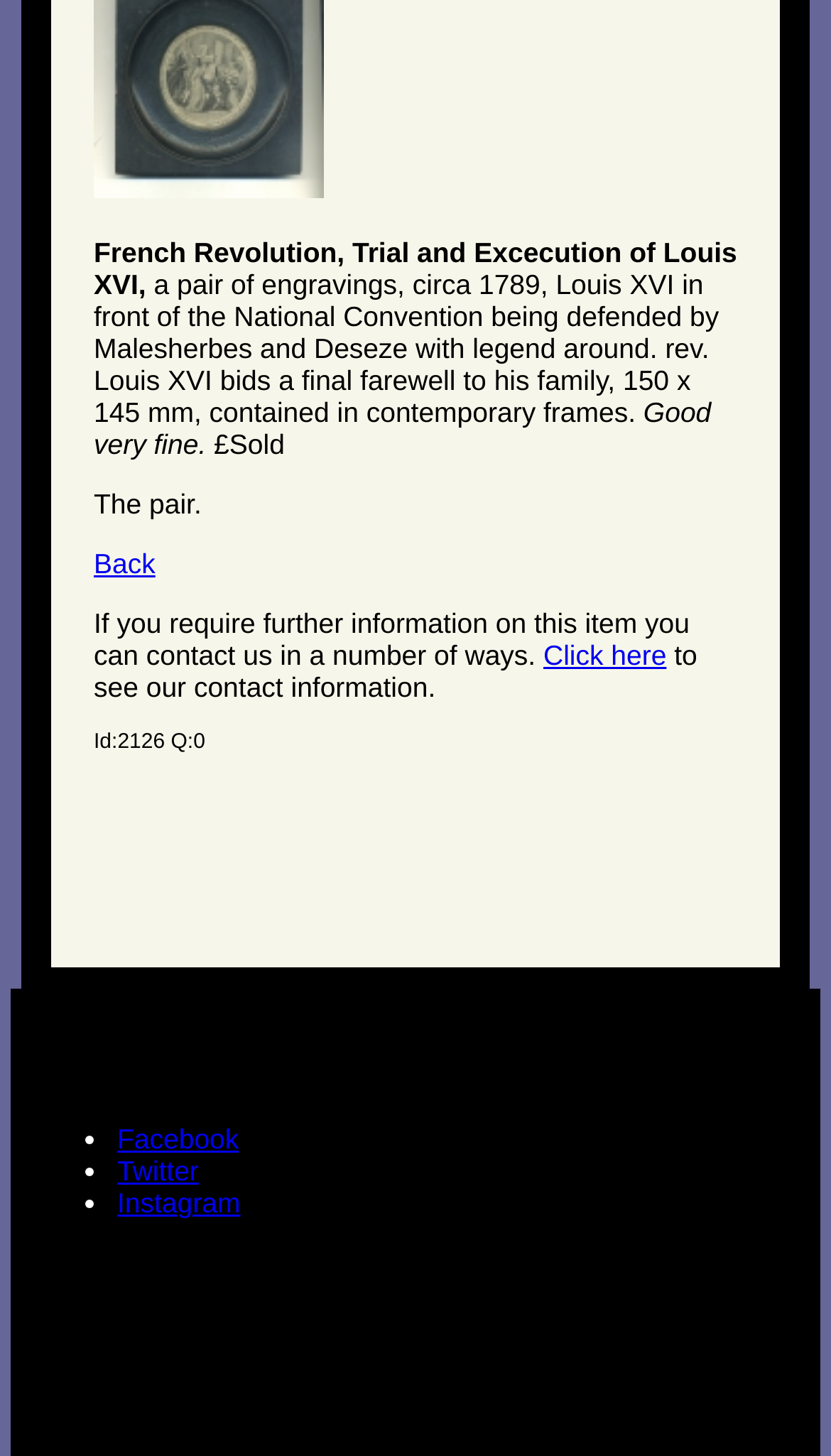Answer the question below with a single word or a brief phrase: 
How can you contact the seller for more information?

Click here